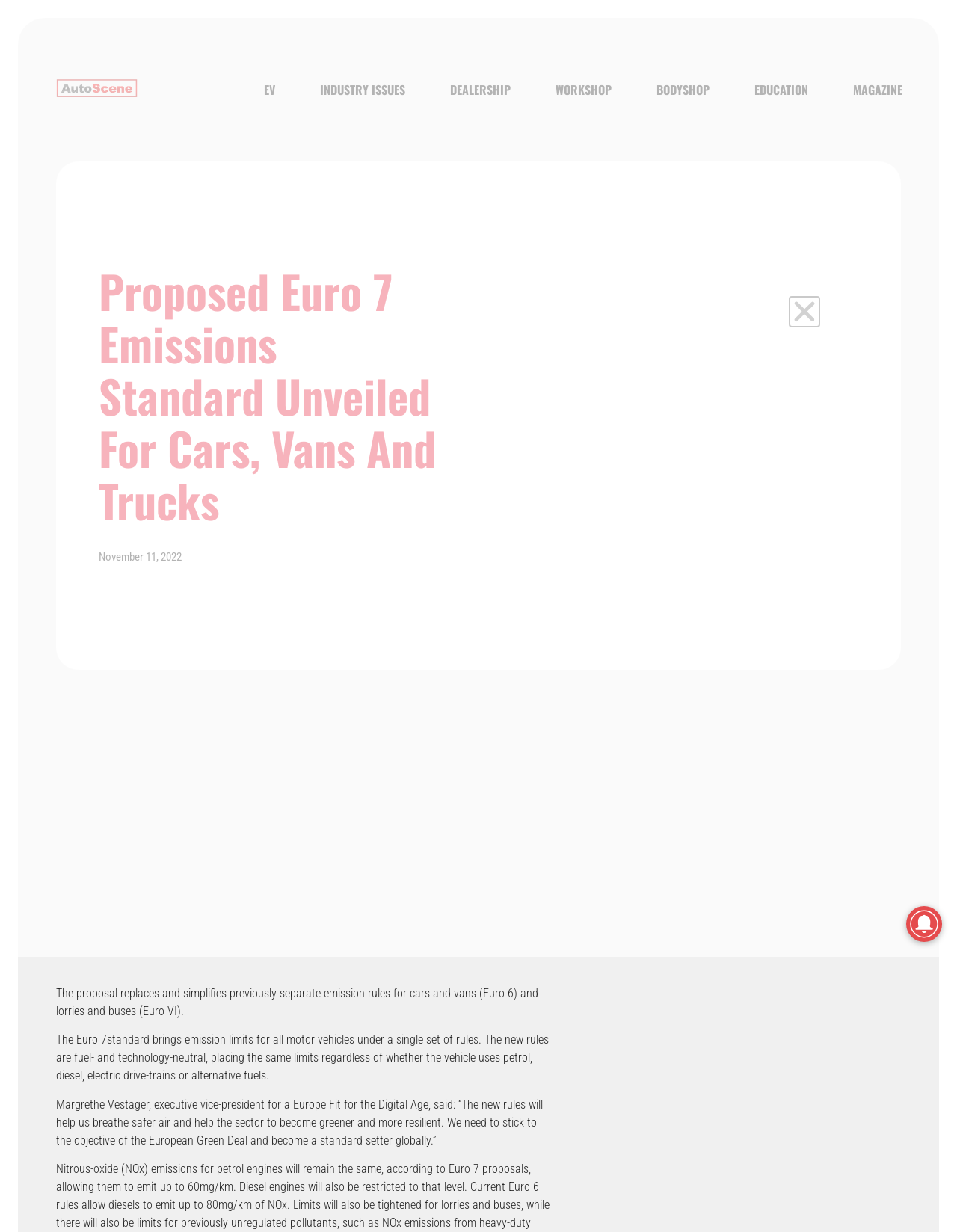Extract the bounding box of the UI element described as: "Dealership".

[0.47, 0.066, 0.533, 0.08]